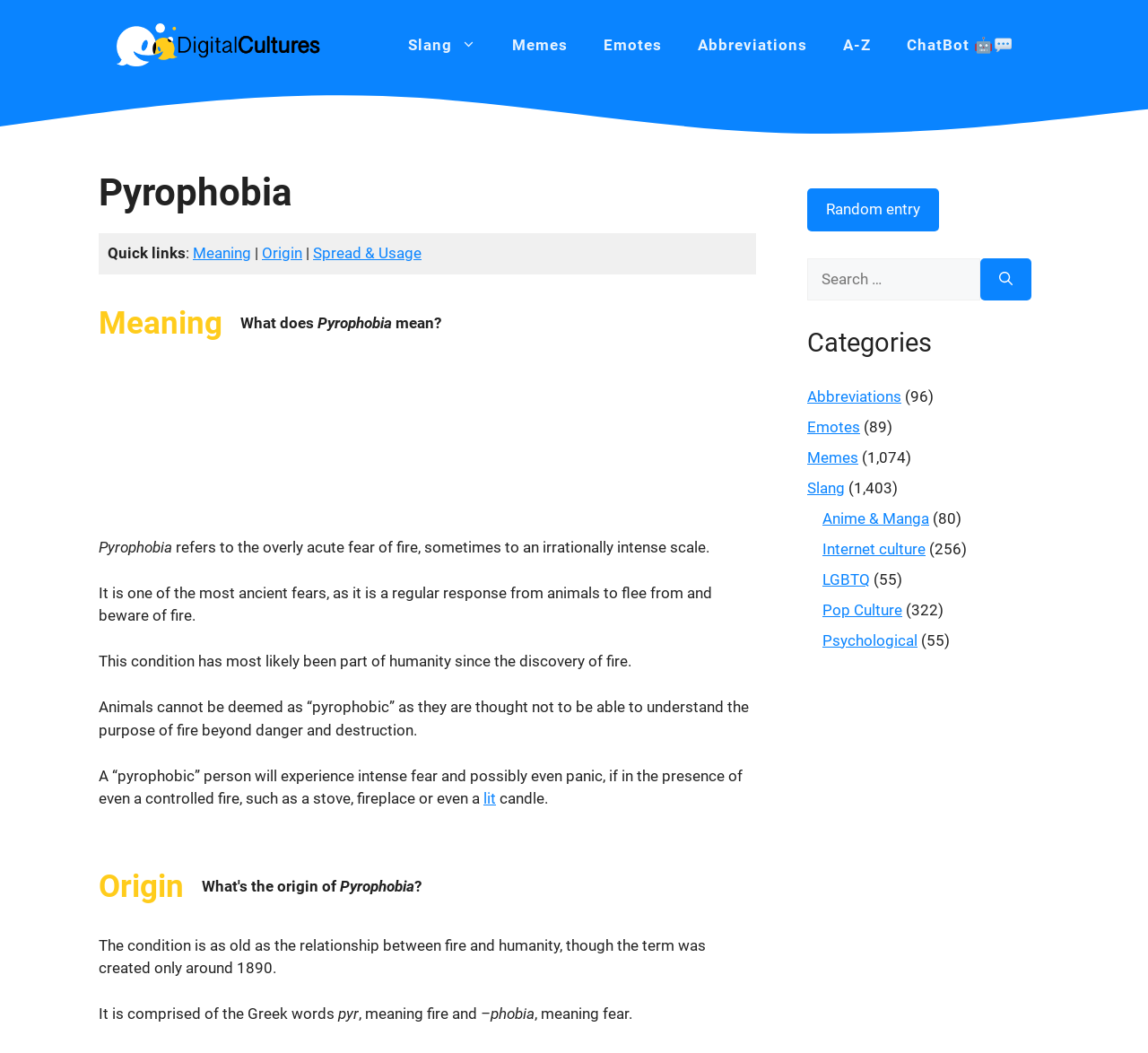Please find the bounding box coordinates for the clickable element needed to perform this instruction: "Click on the 'DigitalCultures' link".

[0.102, 0.033, 0.281, 0.05]